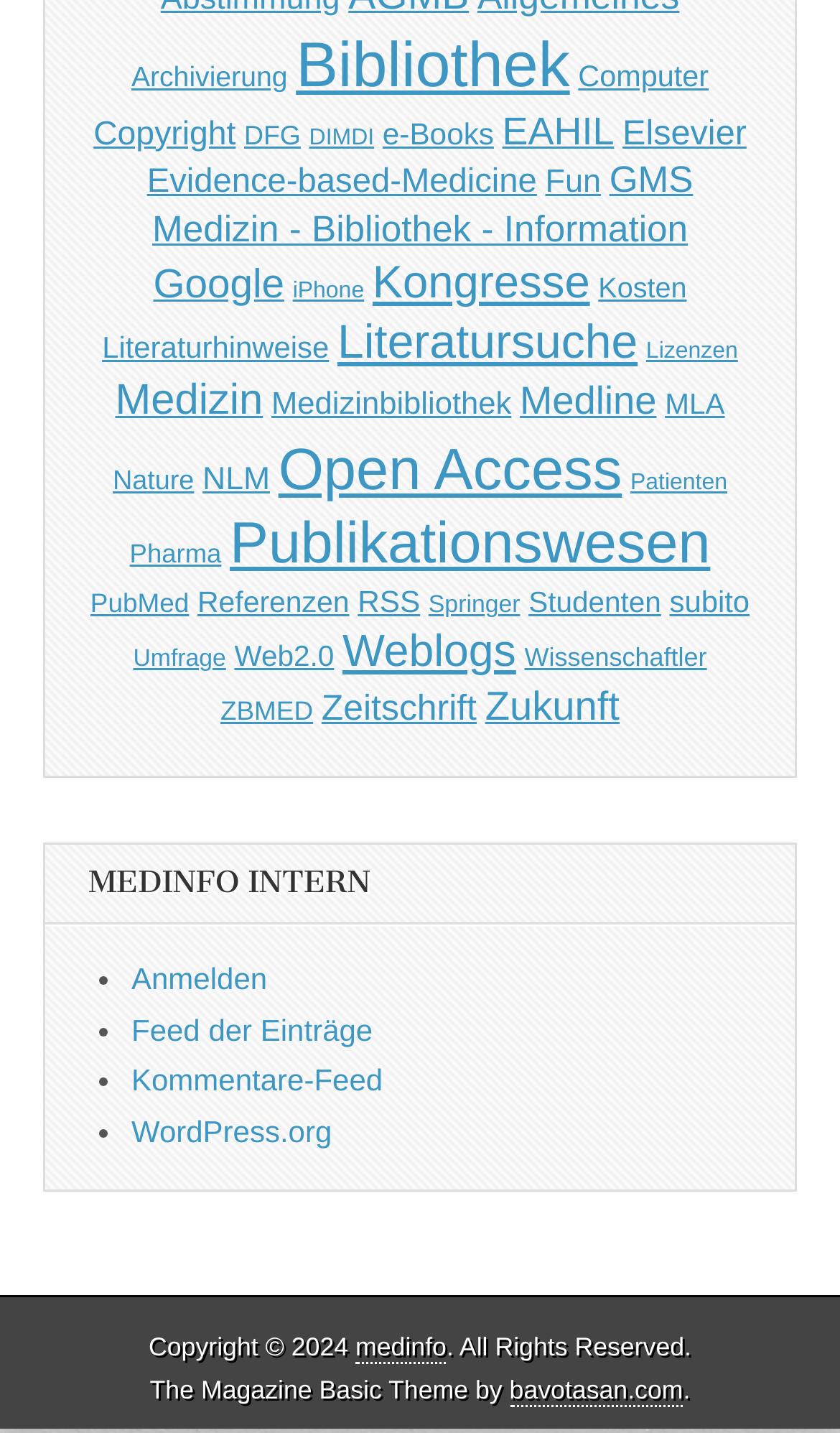Determine the bounding box coordinates of the clickable element to complete this instruction: "Check Copyright information". Provide the coordinates in the format of four float numbers between 0 and 1, [left, top, right, bottom].

[0.177, 0.929, 0.423, 0.95]